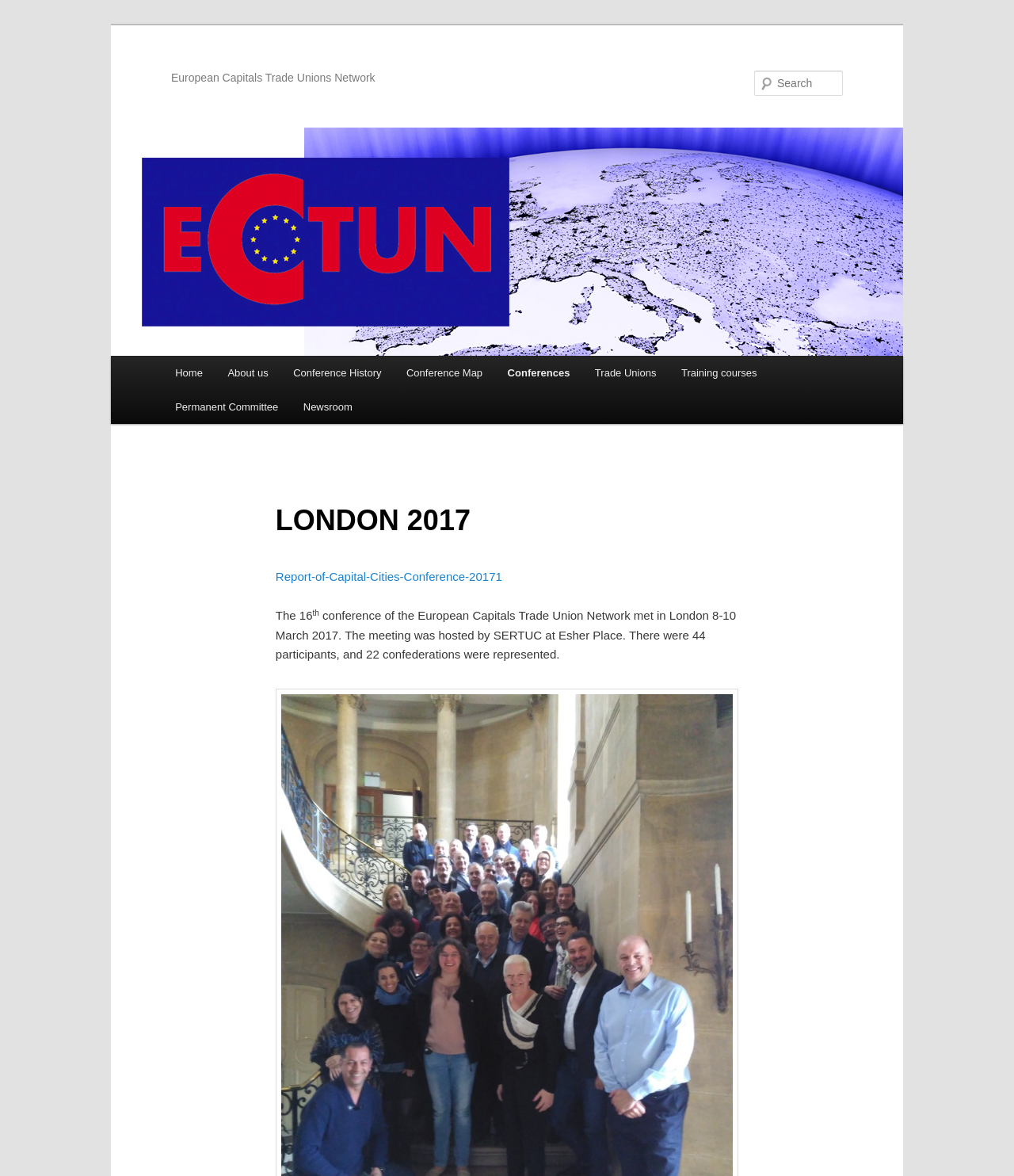Please provide the bounding box coordinates for the element that needs to be clicked to perform the instruction: "Go to Home page". The coordinates must consist of four float numbers between 0 and 1, formatted as [left, top, right, bottom].

[0.16, 0.302, 0.212, 0.332]